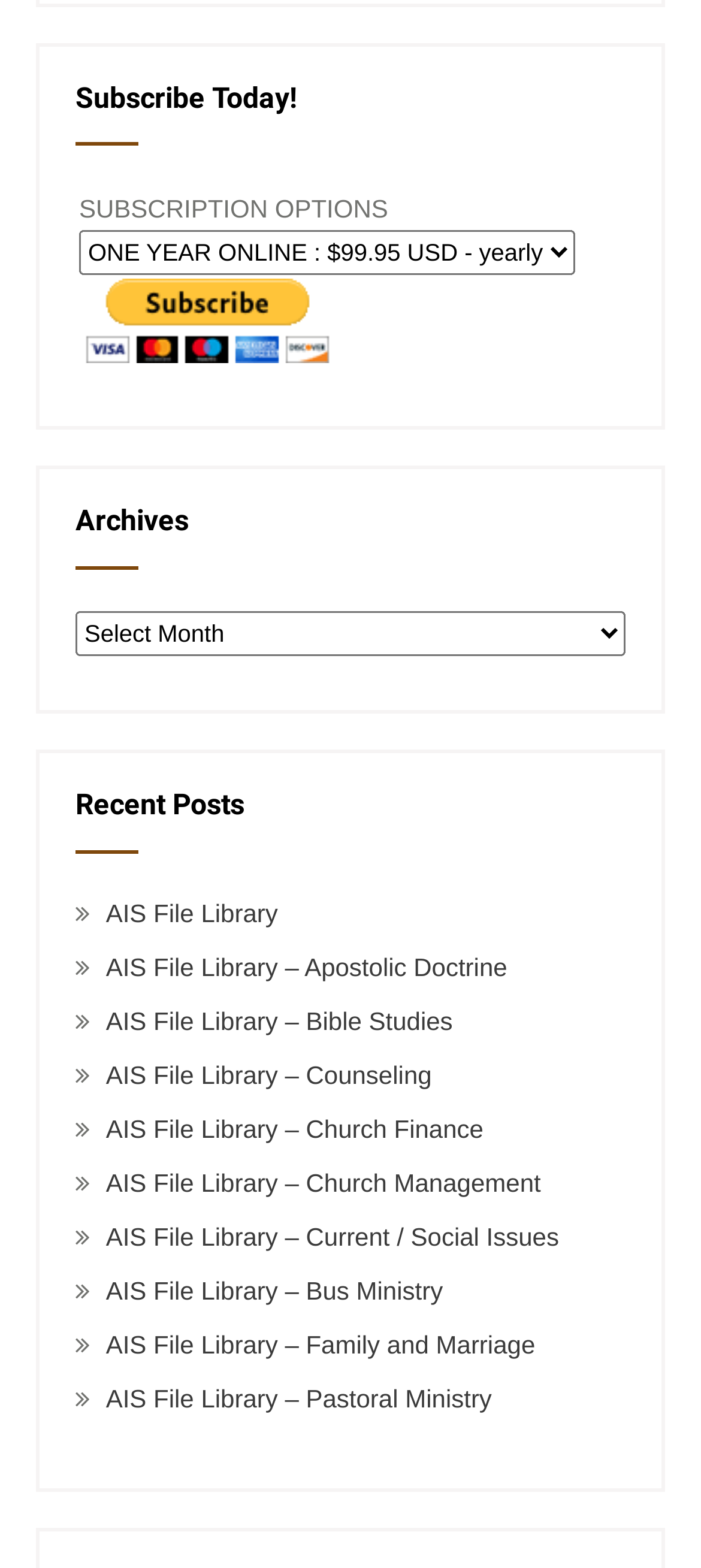What is the category of the 'Bus Ministry' link?
Look at the image and respond with a one-word or short phrase answer.

AIS File Library